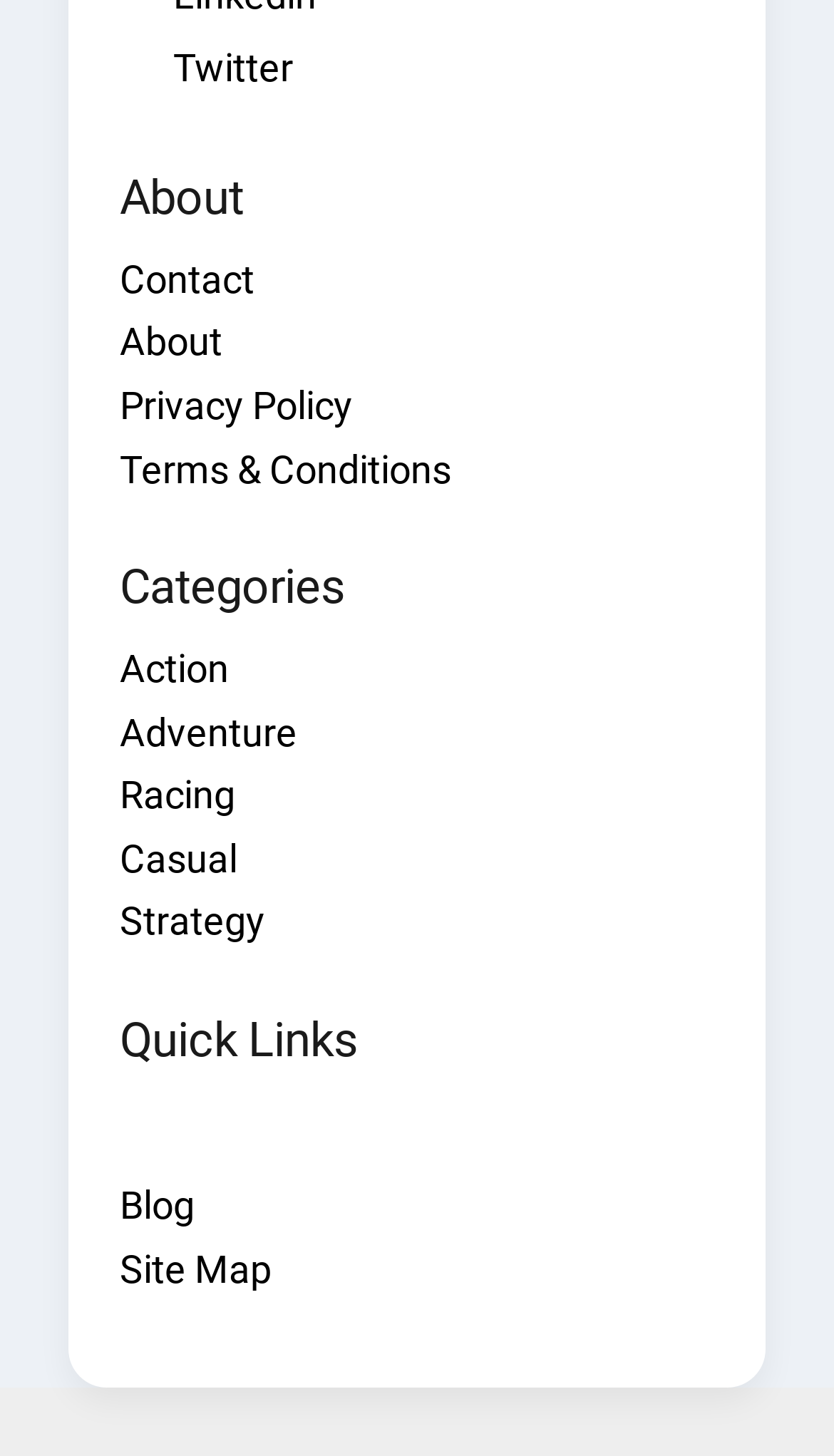Use a single word or phrase to answer the question:
How many quick links are listed?

3